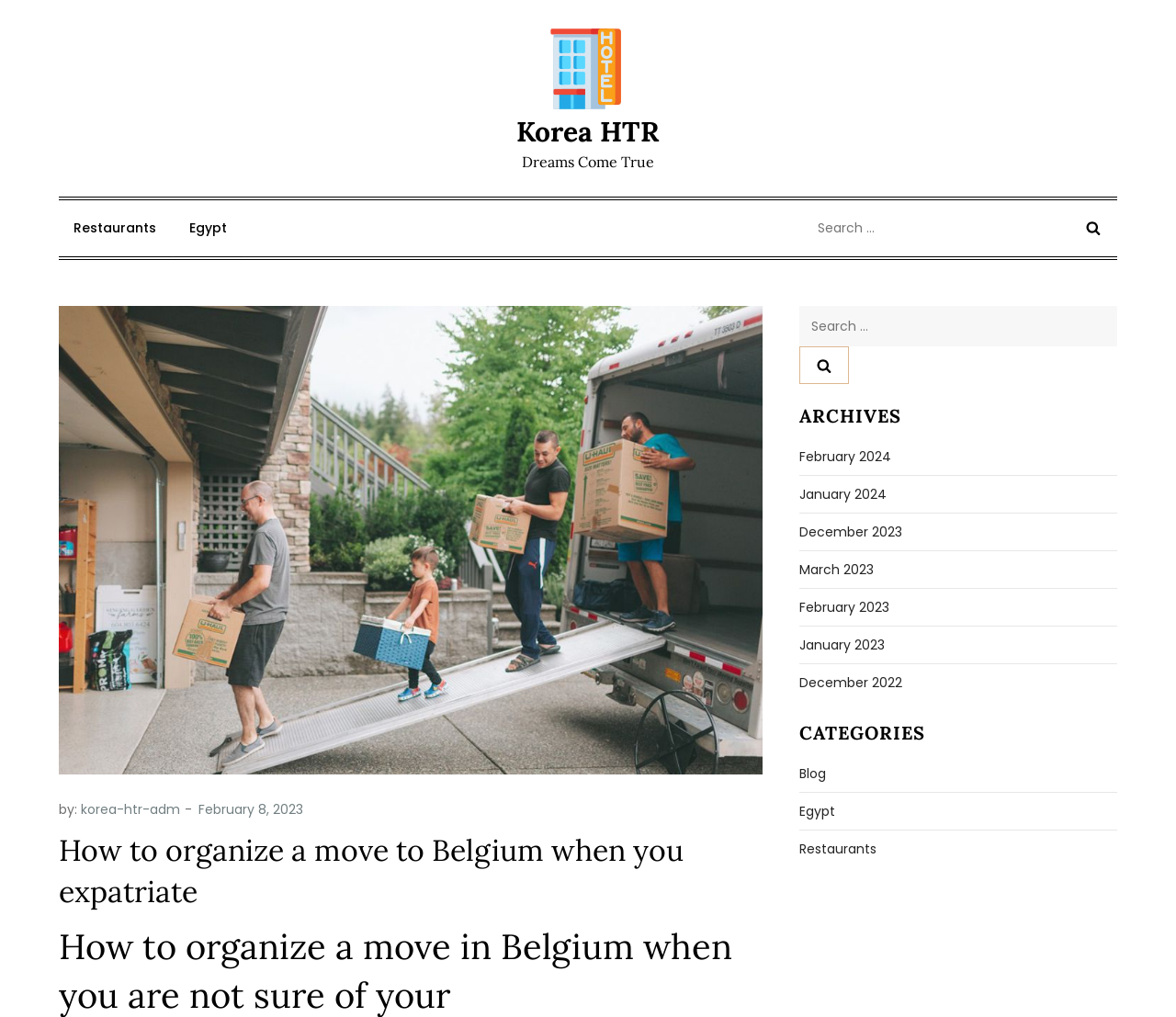Identify the bounding box coordinates of the clickable region necessary to fulfill the following instruction: "Read about restaurants". The bounding box coordinates should be four float numbers between 0 and 1, i.e., [left, top, right, bottom].

[0.05, 0.197, 0.145, 0.251]